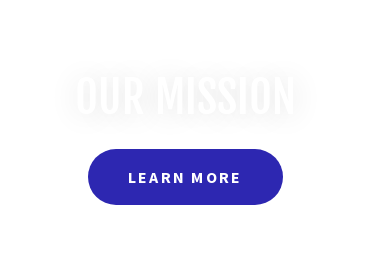What font color is used for the 'OUR MISSION' text?
Refer to the image and provide a concise answer in one word or phrase.

Soft, white